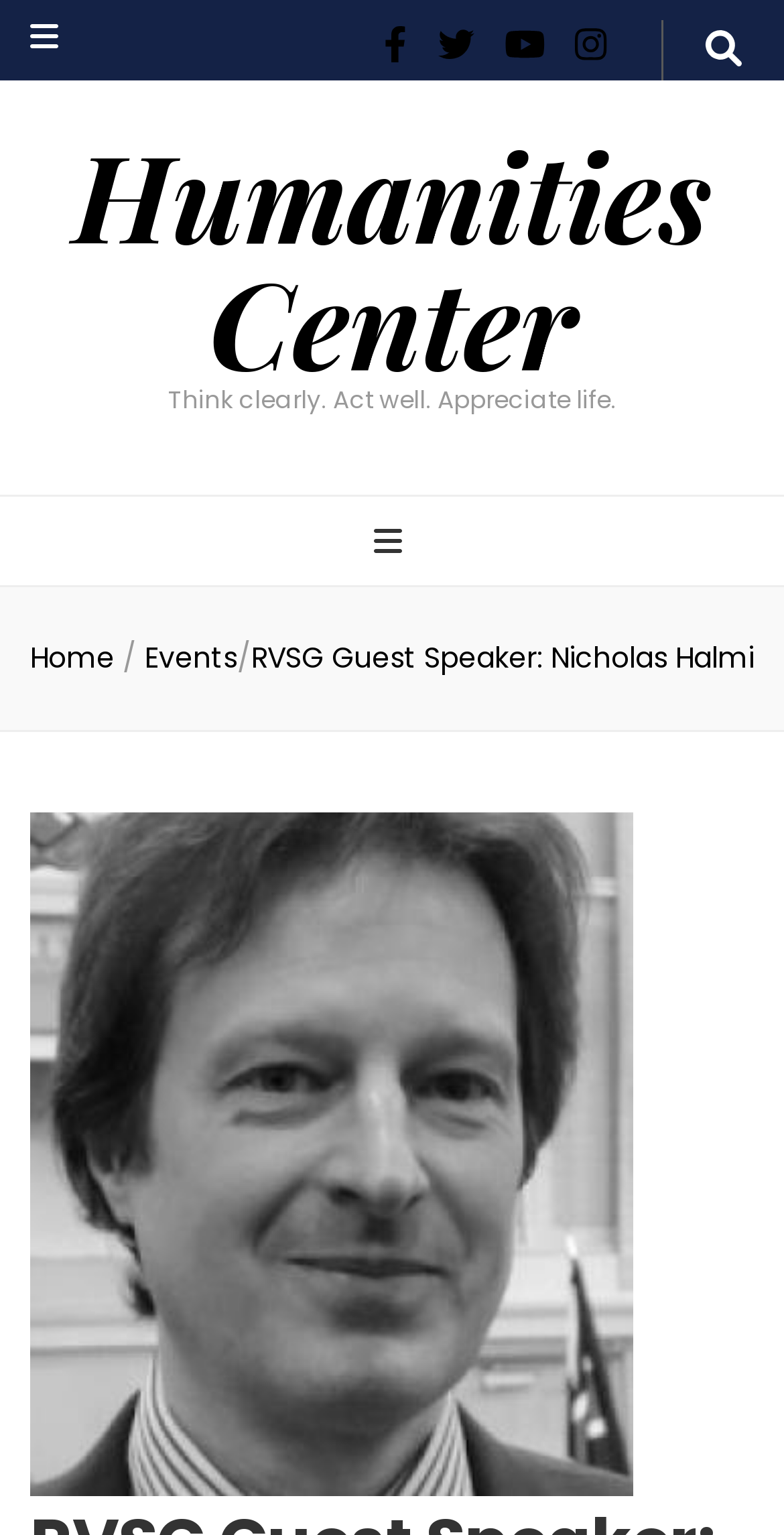Identify the bounding box for the UI element that is described as follows: "SEO Optimization Tips".

None